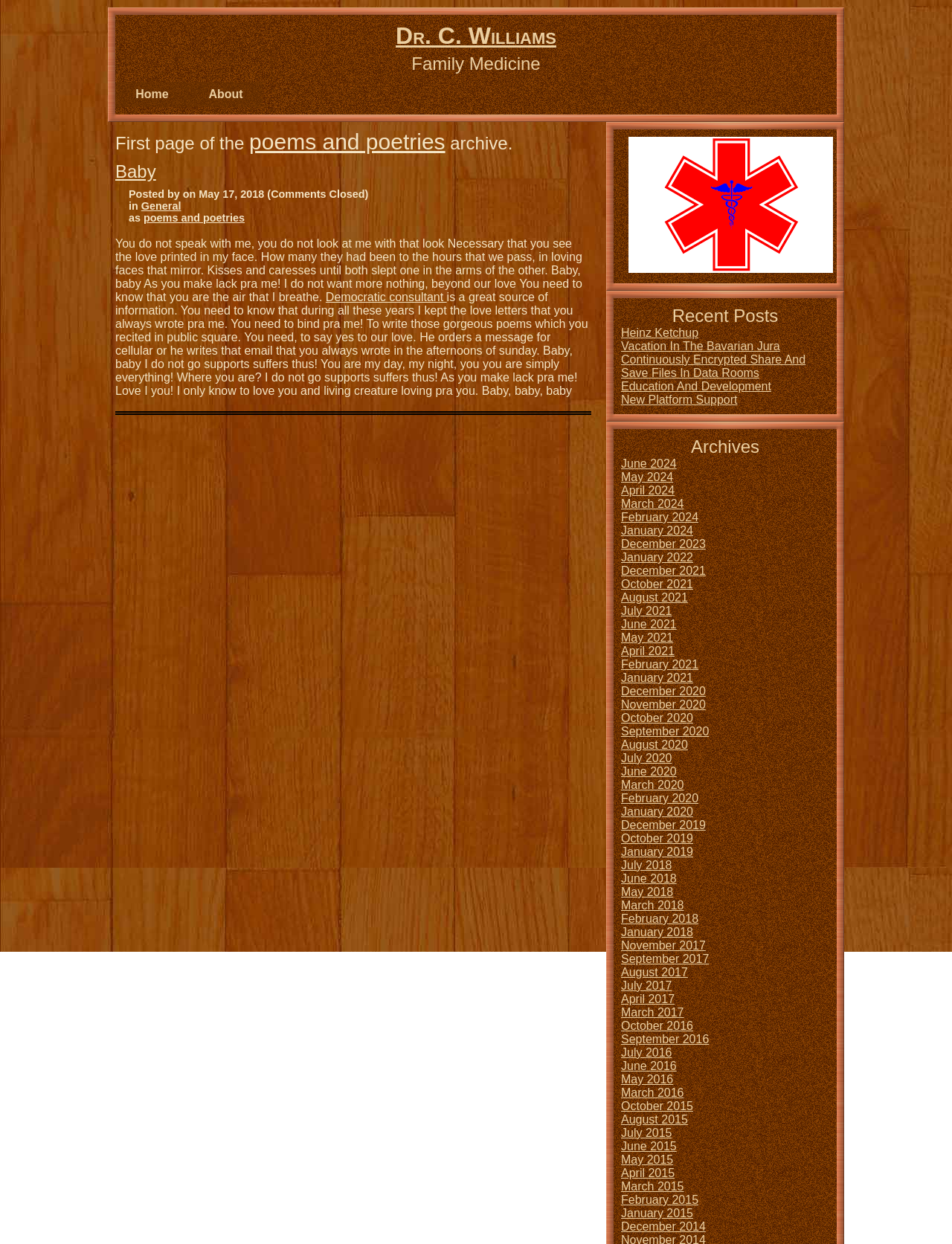From the webpage screenshot, predict the bounding box of the UI element that matches this description: "Vacation In The Bavarian Jura".

[0.652, 0.273, 0.819, 0.283]